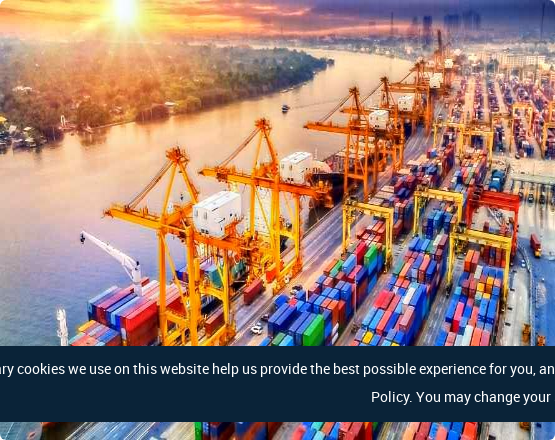What are the towering structures in the landscape?
Based on the screenshot, answer the question with a single word or phrase.

Cranes